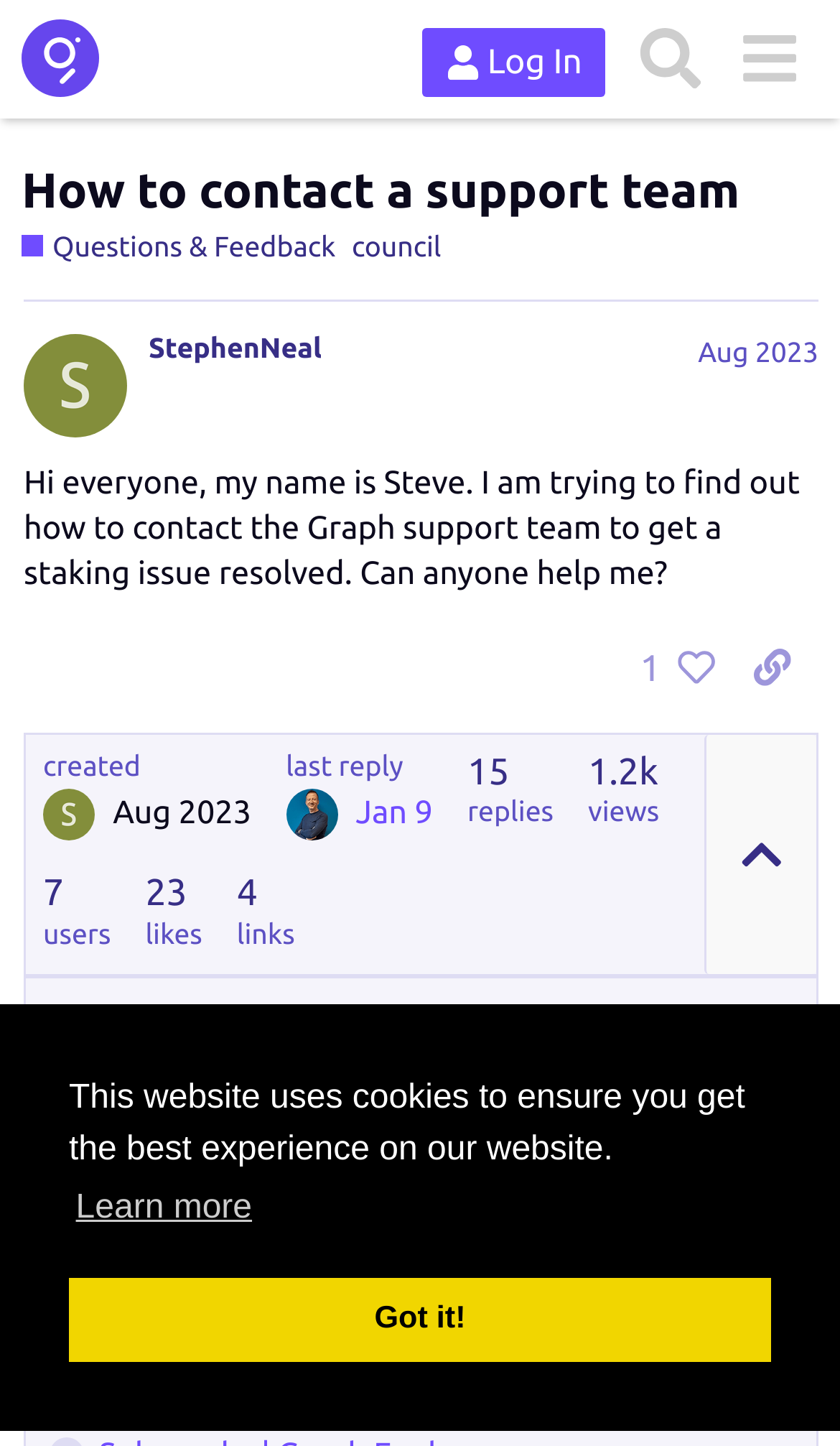Please determine the bounding box coordinates of the area that needs to be clicked to complete this task: 'Click the 'Log In' button'. The coordinates must be four float numbers between 0 and 1, formatted as [left, top, right, bottom].

[0.503, 0.019, 0.721, 0.067]